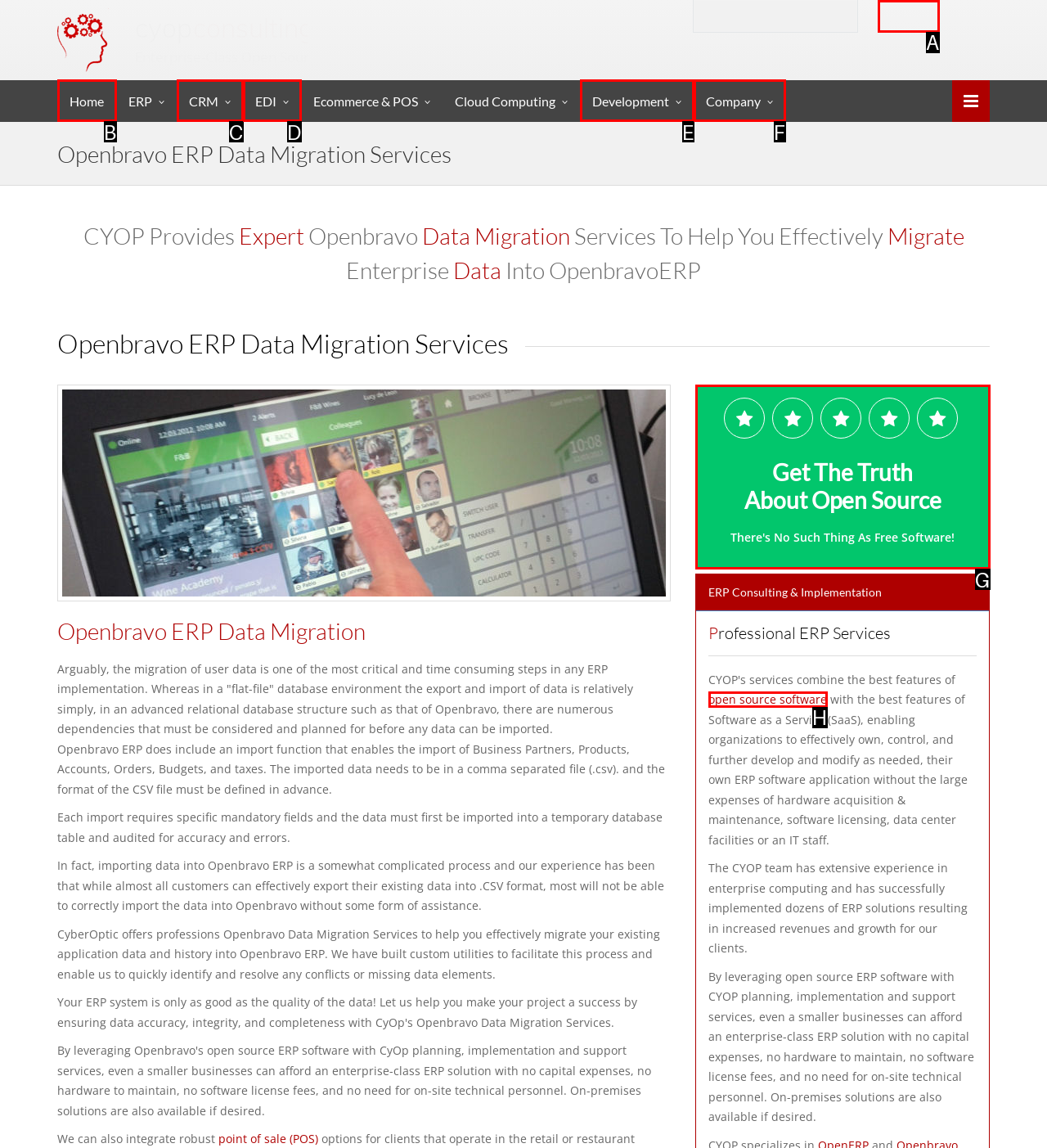Using the description: Home, find the HTML element that matches it. Answer with the letter of the chosen option.

B